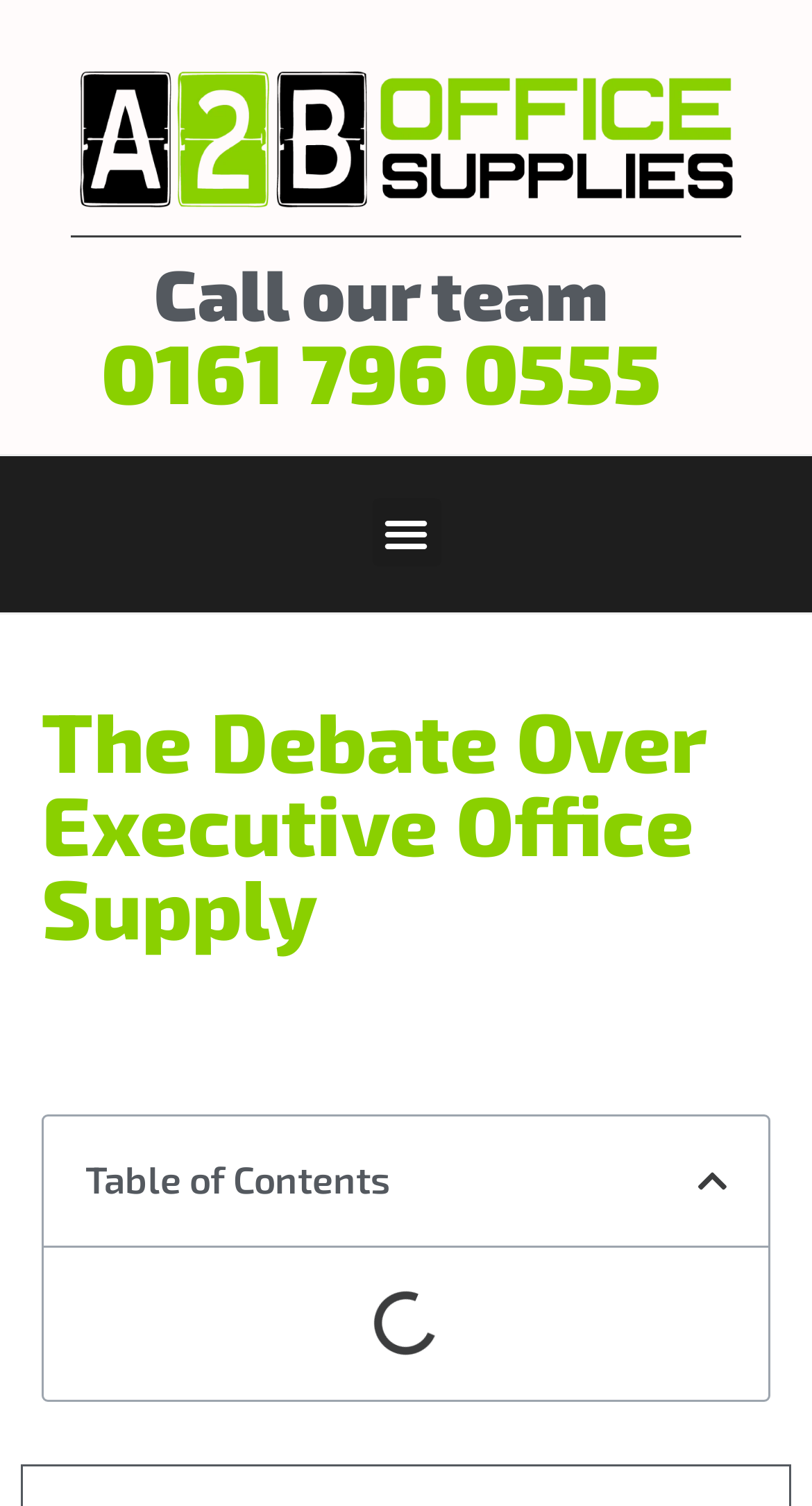Determine the bounding box for the described UI element: "0161 796 0555".

[0.124, 0.213, 0.814, 0.279]